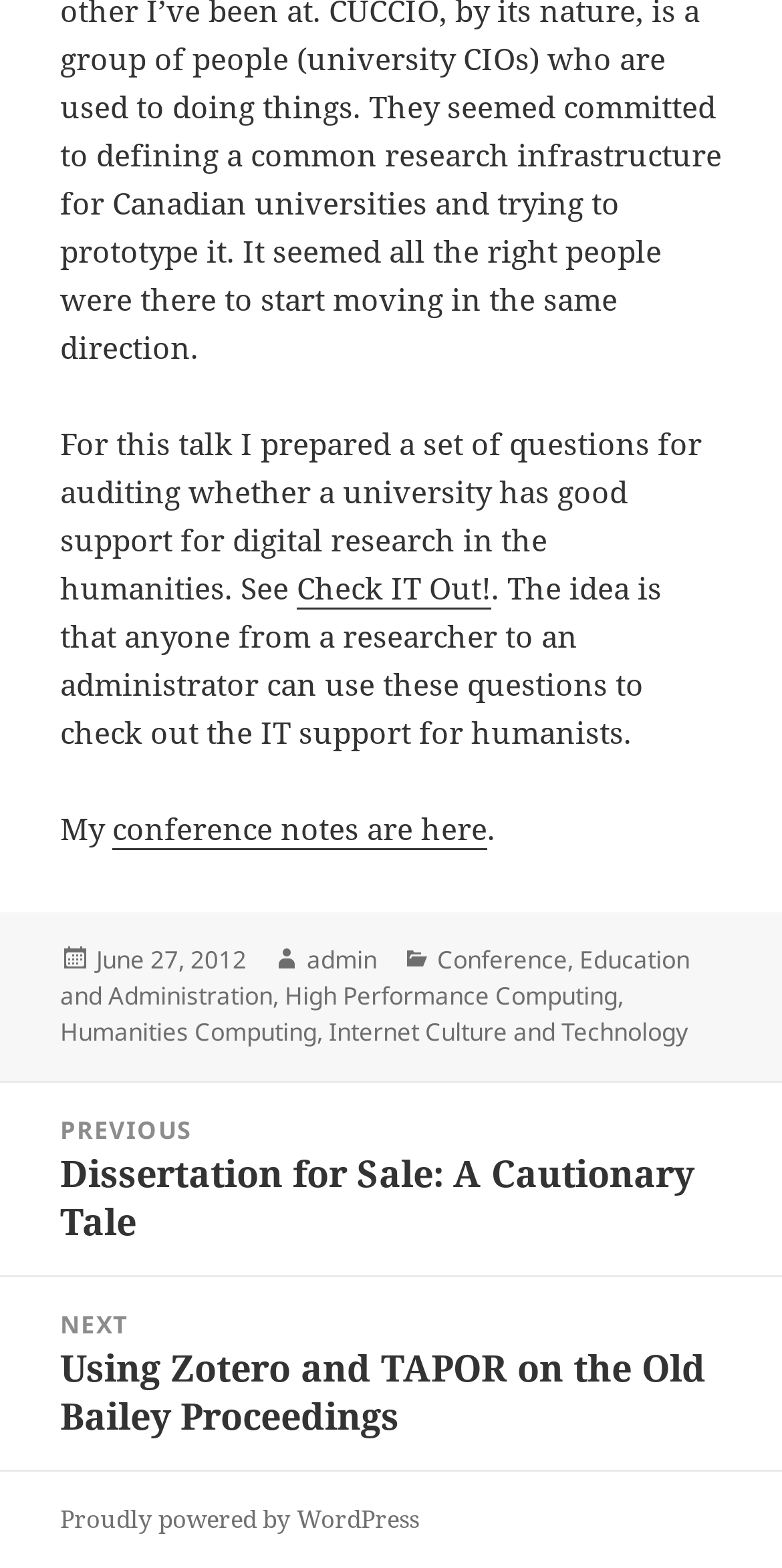Determine the bounding box coordinates for the HTML element described here: "Home".

None